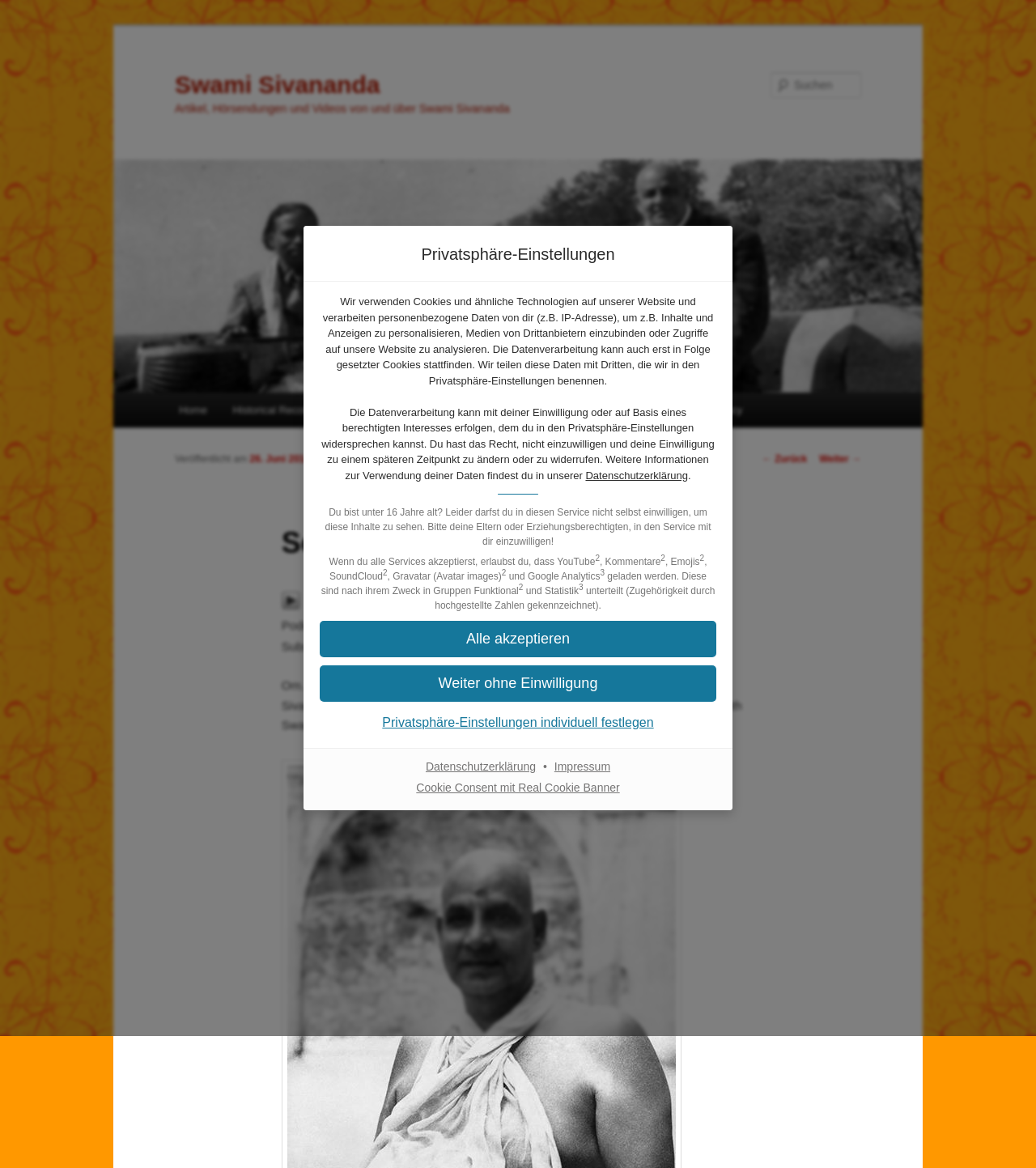What is the minimum age requirement to use the service?
Look at the webpage screenshot and answer the question with a detailed explanation.

According to the text, users under the age of 16 are not allowed to use the service without the consent of their parents or guardians. This is stated in the text 'Du bist unter 16 Jahre alt? Leider darfst du in diesen Service nicht selbst einwilligen, um diese Inhalte zu sehen. Bitte deine Eltern oder Erziehungsberechtigten, in den Service mit dir einzuwilligen!'.